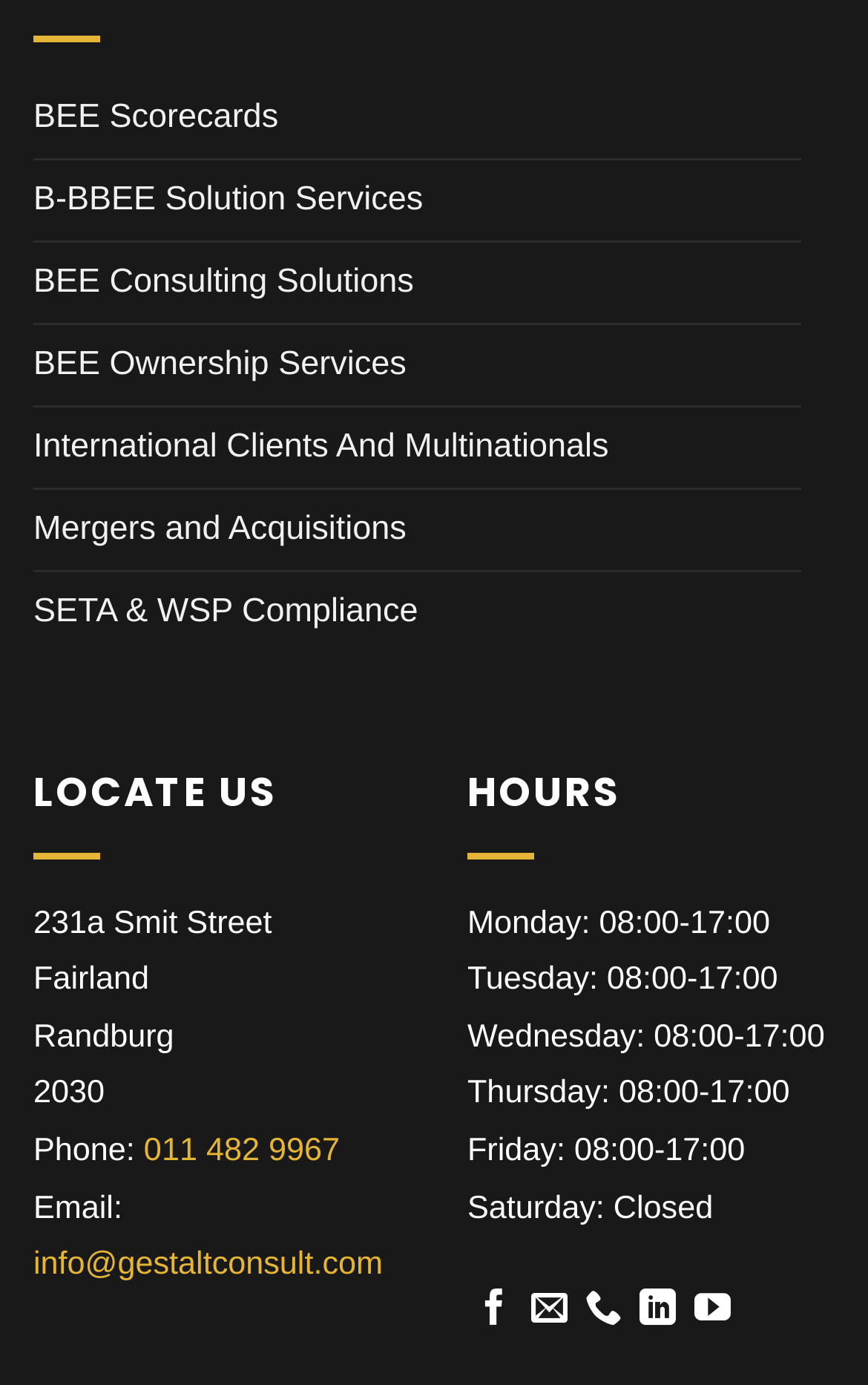From the webpage screenshot, predict the bounding box of the UI element that matches this description: "BEE Scorecards".

[0.038, 0.056, 0.321, 0.114]